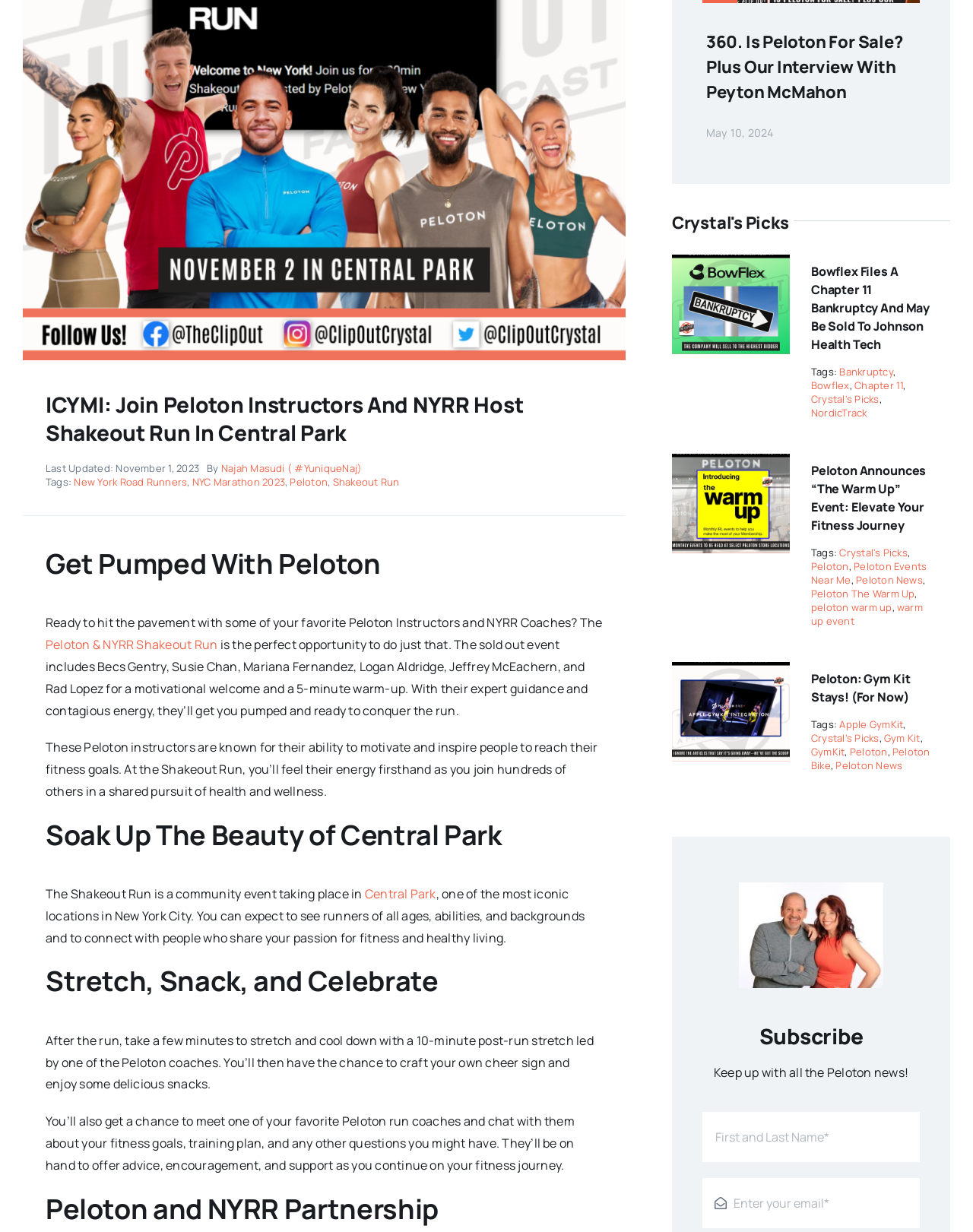Determine the bounding box coordinates for the HTML element described here: "Peloton & NYRR Shakeout Run".

[0.047, 0.516, 0.224, 0.53]